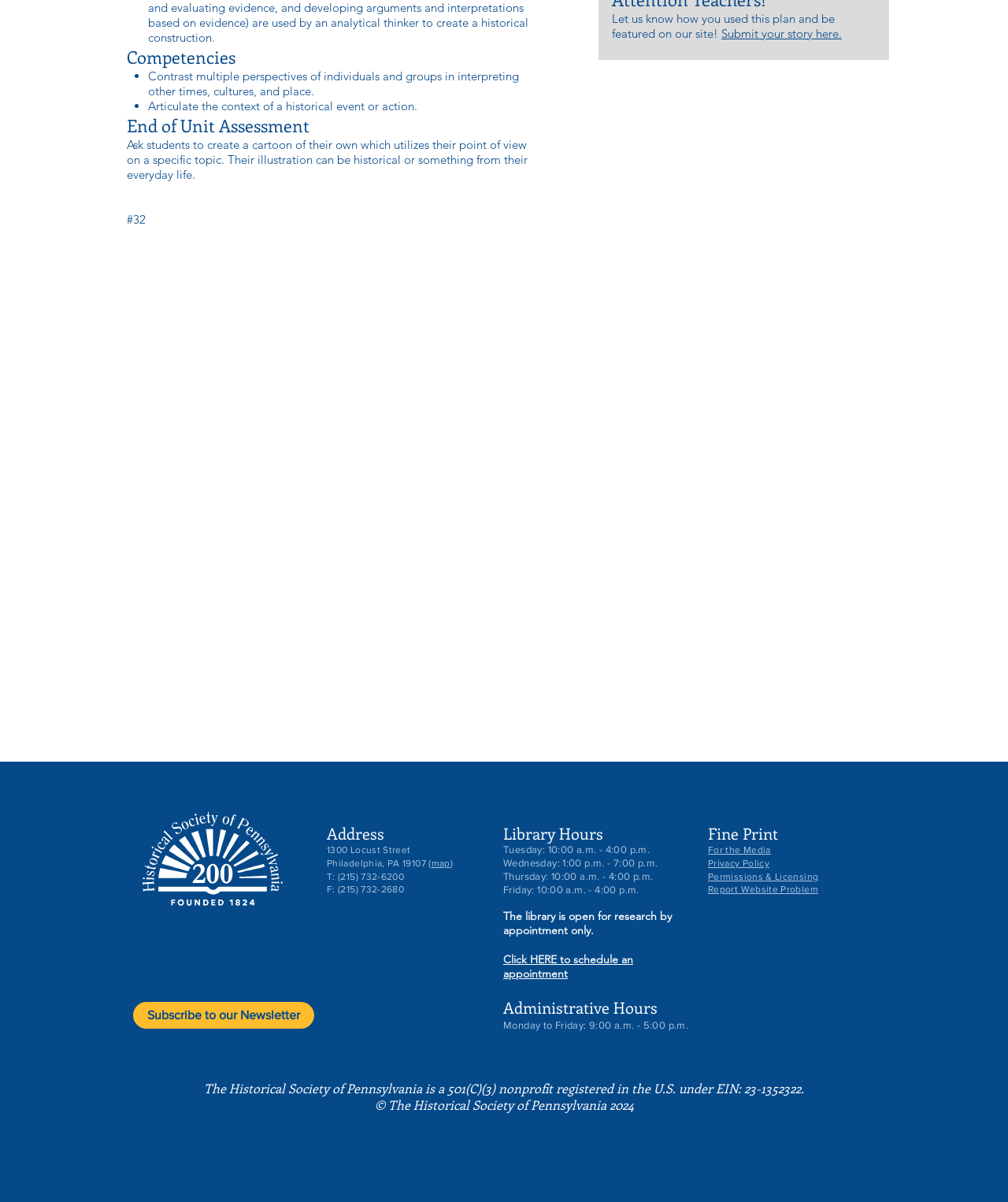Identify the bounding box coordinates for the UI element that matches this description: "aria-label="YouTube"".

[0.247, 0.791, 0.27, 0.811]